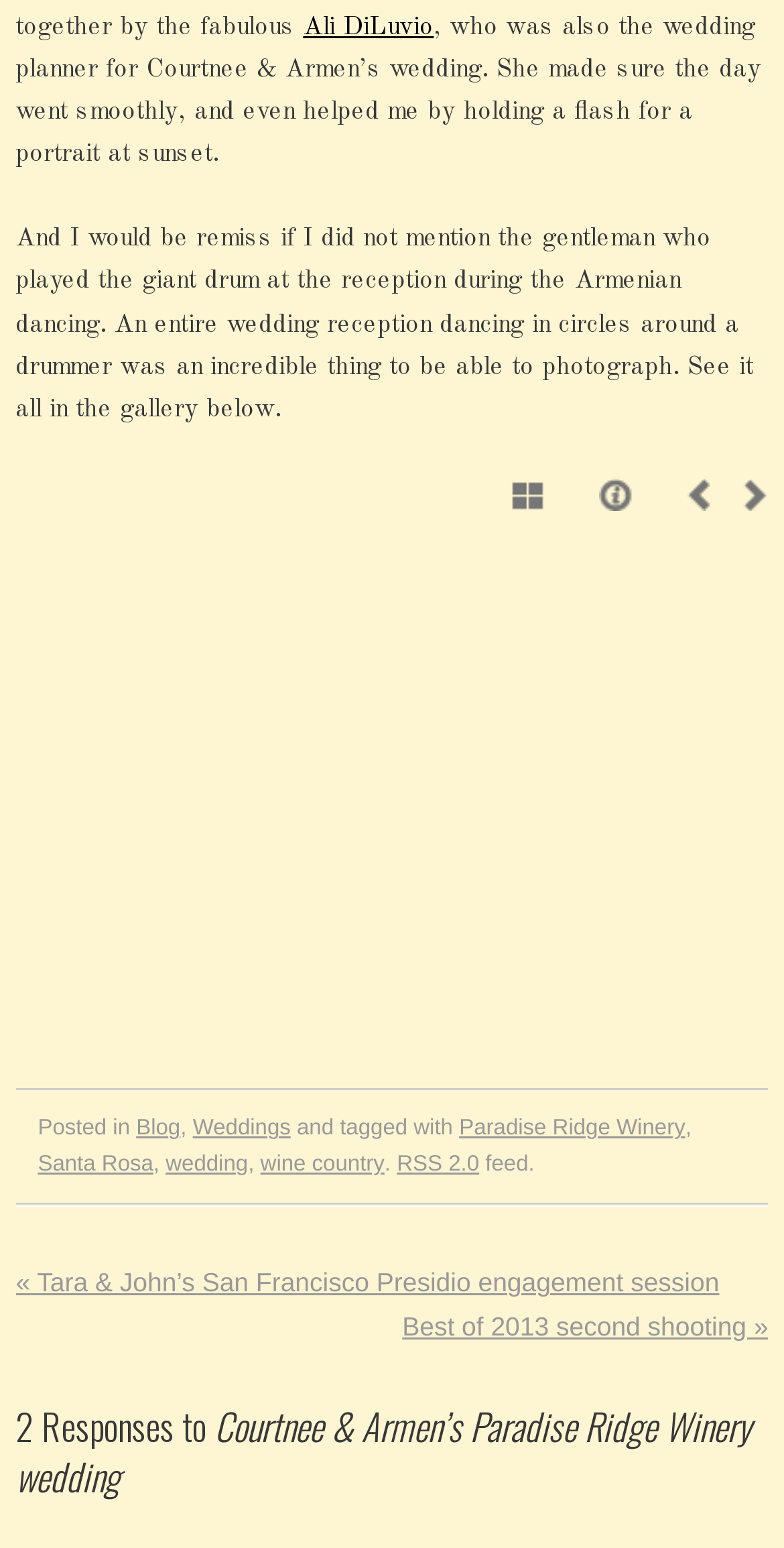What is the name of the wedding planner?
Using the image provided, answer with just one word or phrase.

Ali DiLuvio